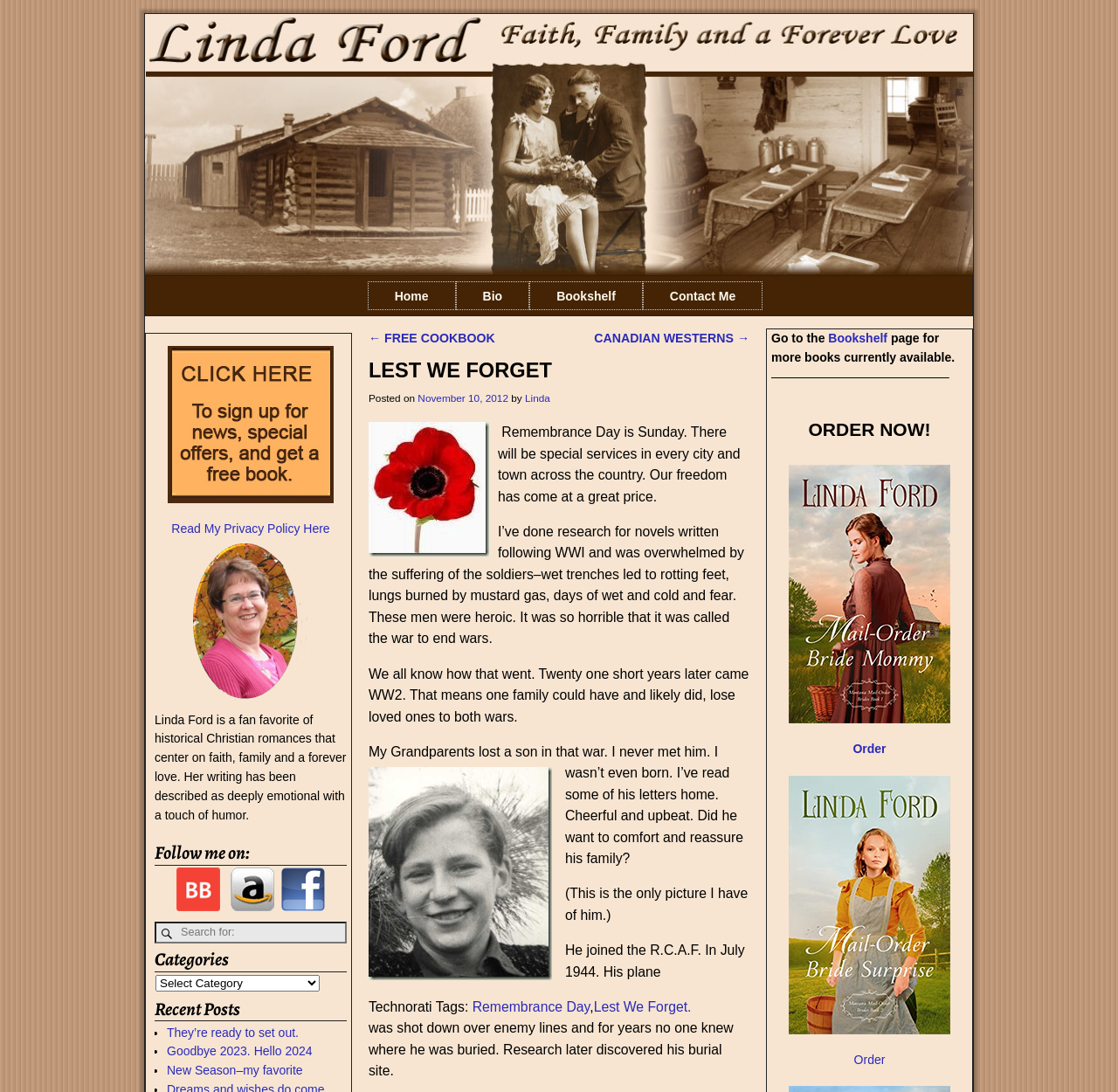Locate the bounding box coordinates of the region to be clicked to comply with the following instruction: "Search for something". The coordinates must be four float numbers between 0 and 1, in the form [left, top, right, bottom].

[0.138, 0.844, 0.31, 0.864]